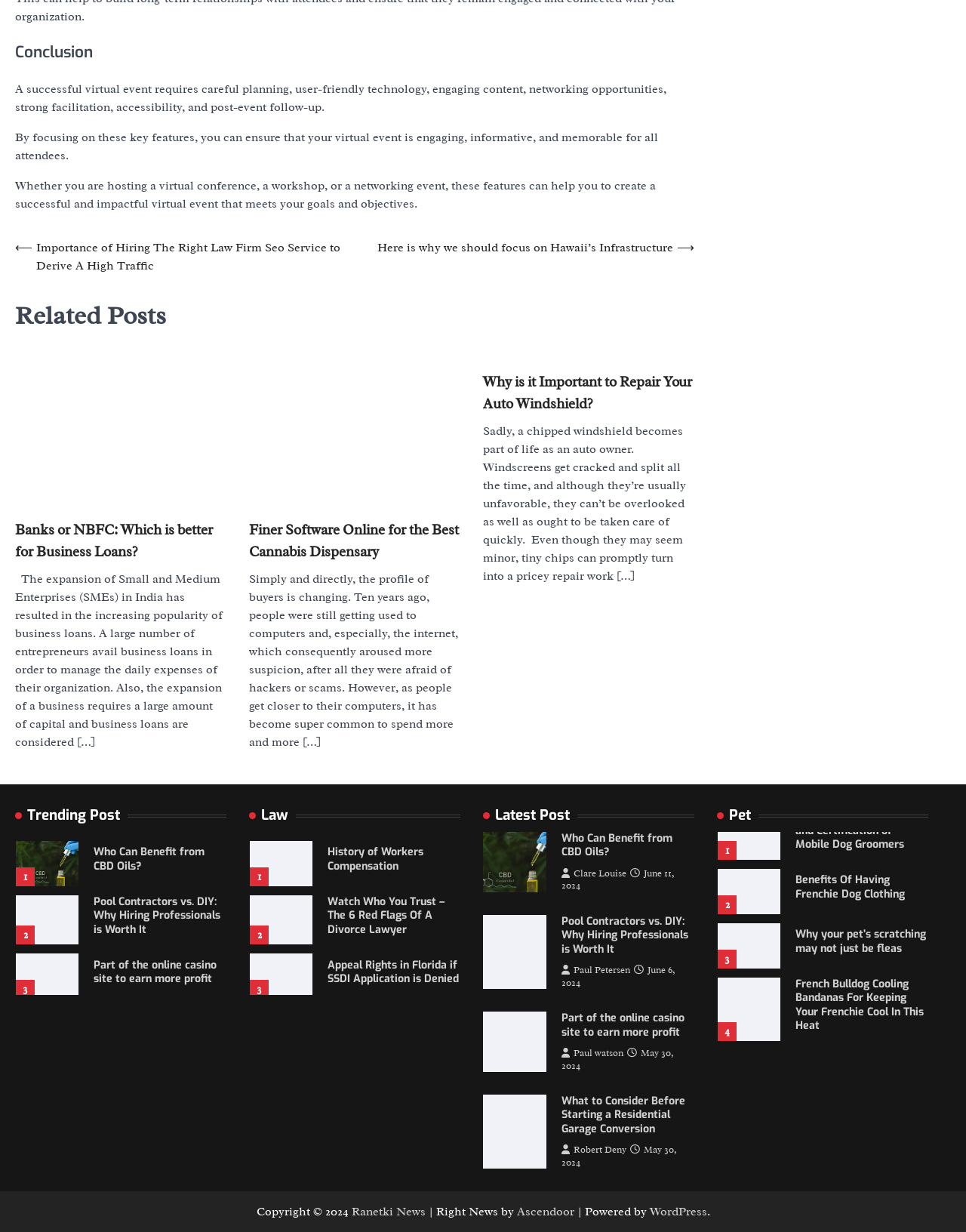Identify the bounding box coordinates of the clickable region required to complete the instruction: "Click on 'Credentials Matter: Exploring the Training and Certification of Mobile Dog Groomers'". The coordinates should be given as four float numbers within the range of 0 and 1, i.e., [left, top, right, bottom].

[0.824, 0.588, 0.96, 0.633]